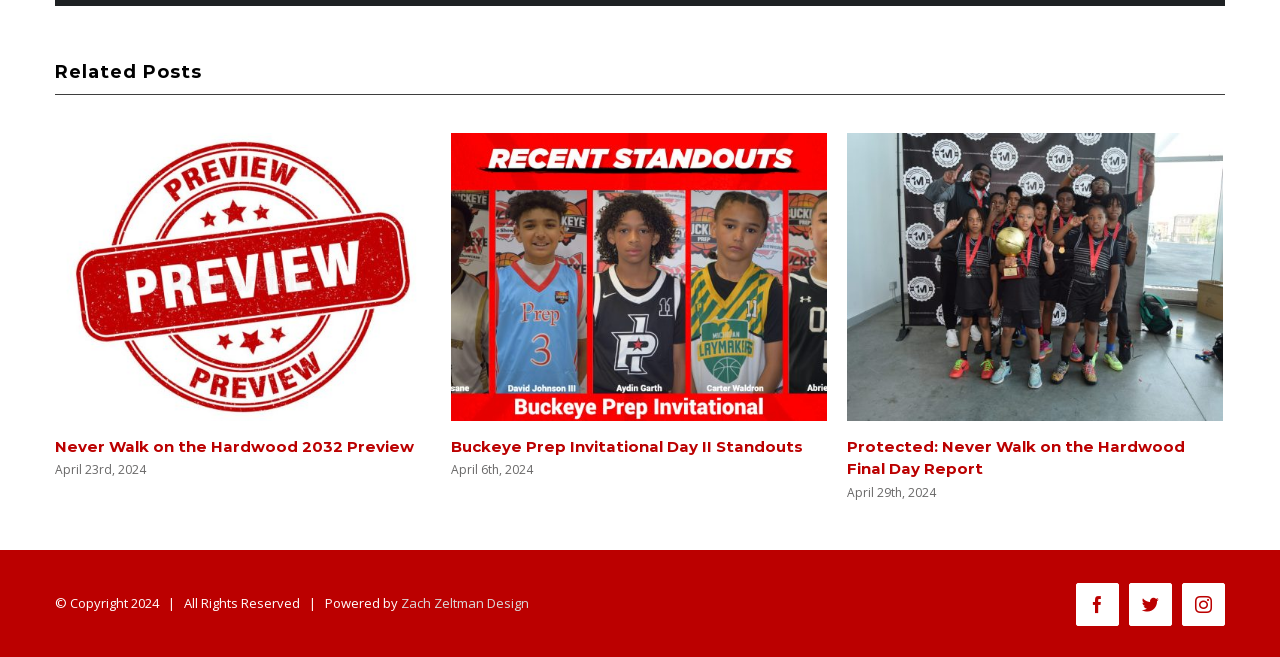What is the name of the designer of the website?
Look at the screenshot and respond with a single word or phrase.

Zach Zeltman Design